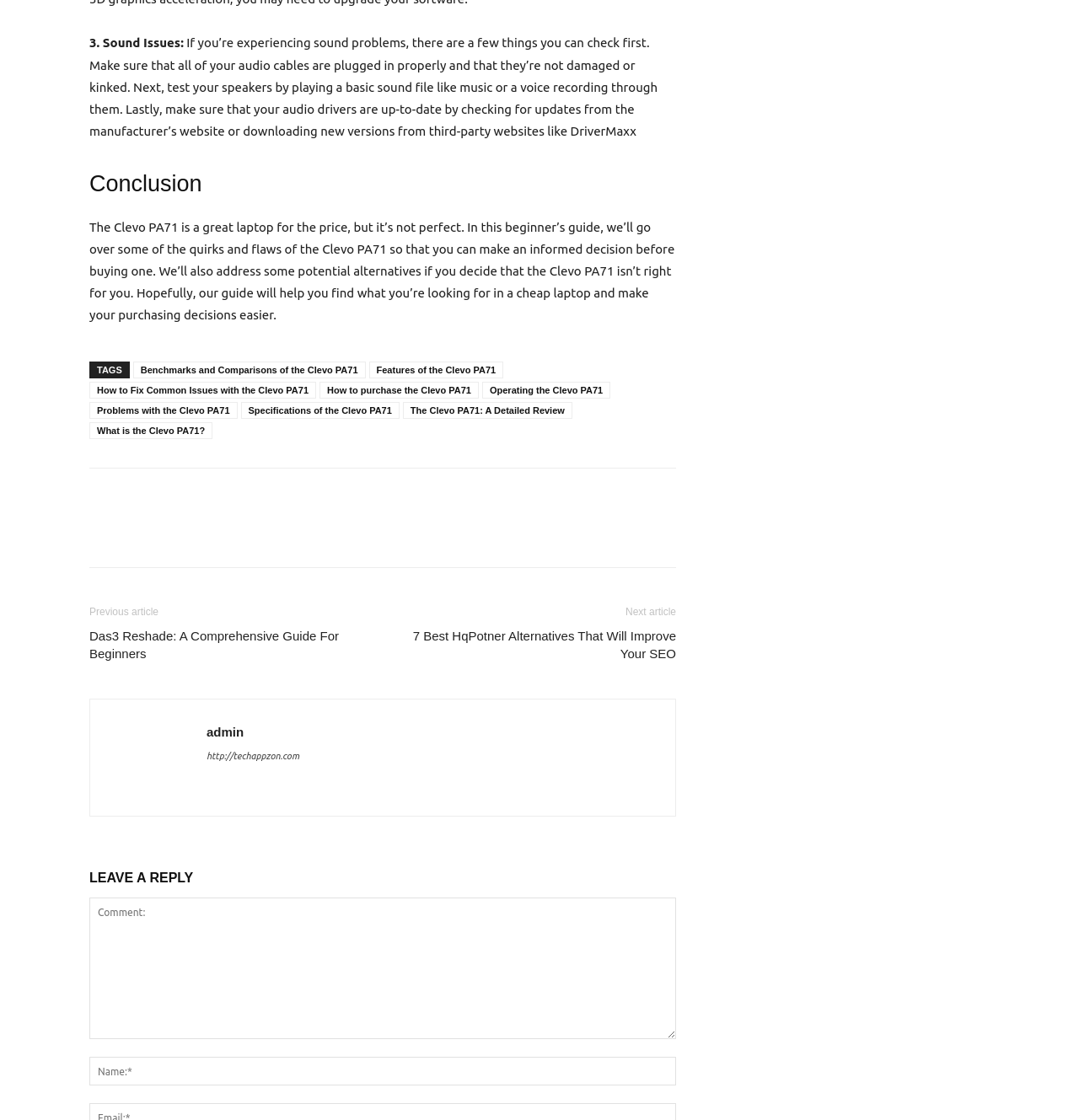Find the bounding box of the element with the following description: "name="author" placeholder="Name:*"". The coordinates must be four float numbers between 0 and 1, formatted as [left, top, right, bottom].

[0.083, 0.944, 0.627, 0.969]